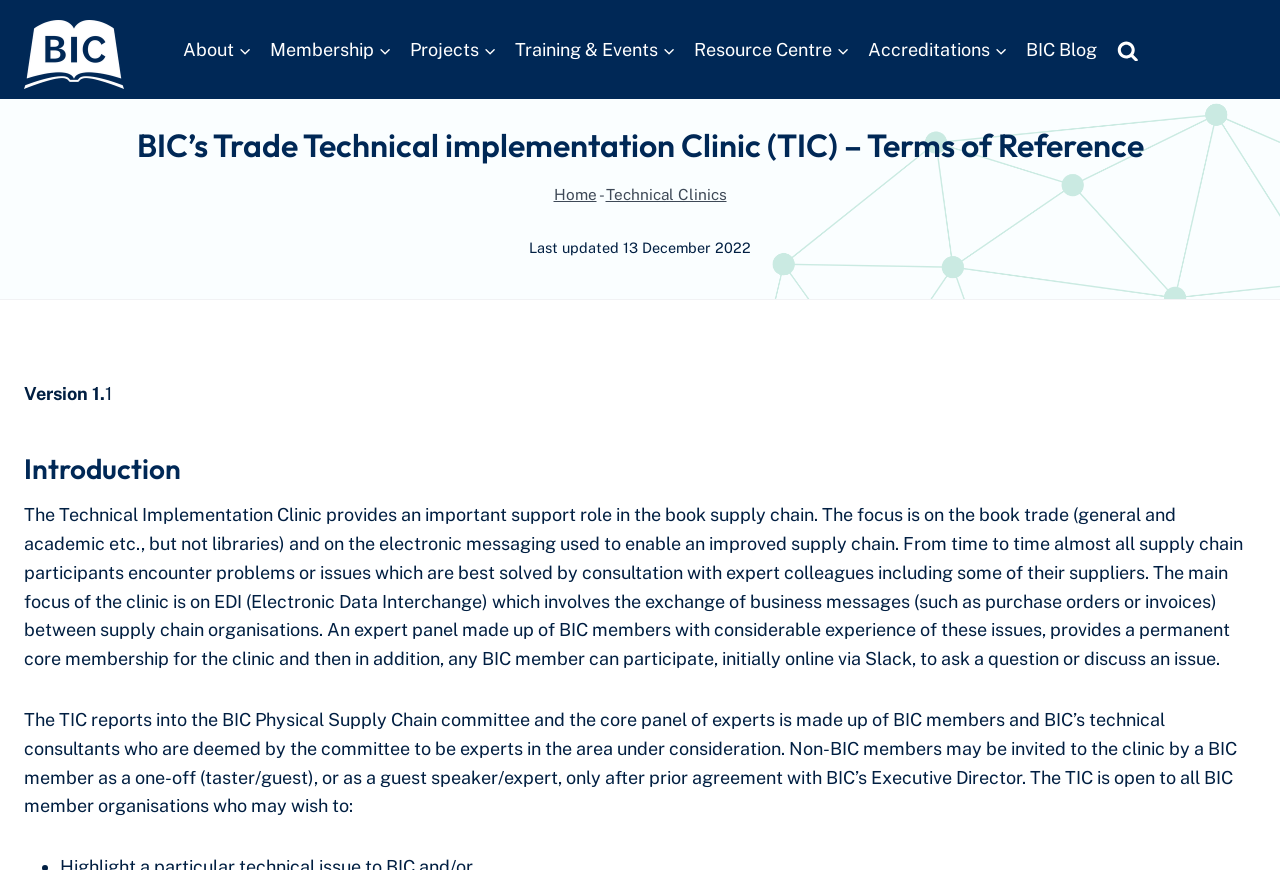Please locate and generate the primary heading on this webpage.

BIC’s Trade Technical implementation Clinic (TIC) – Terms of Reference